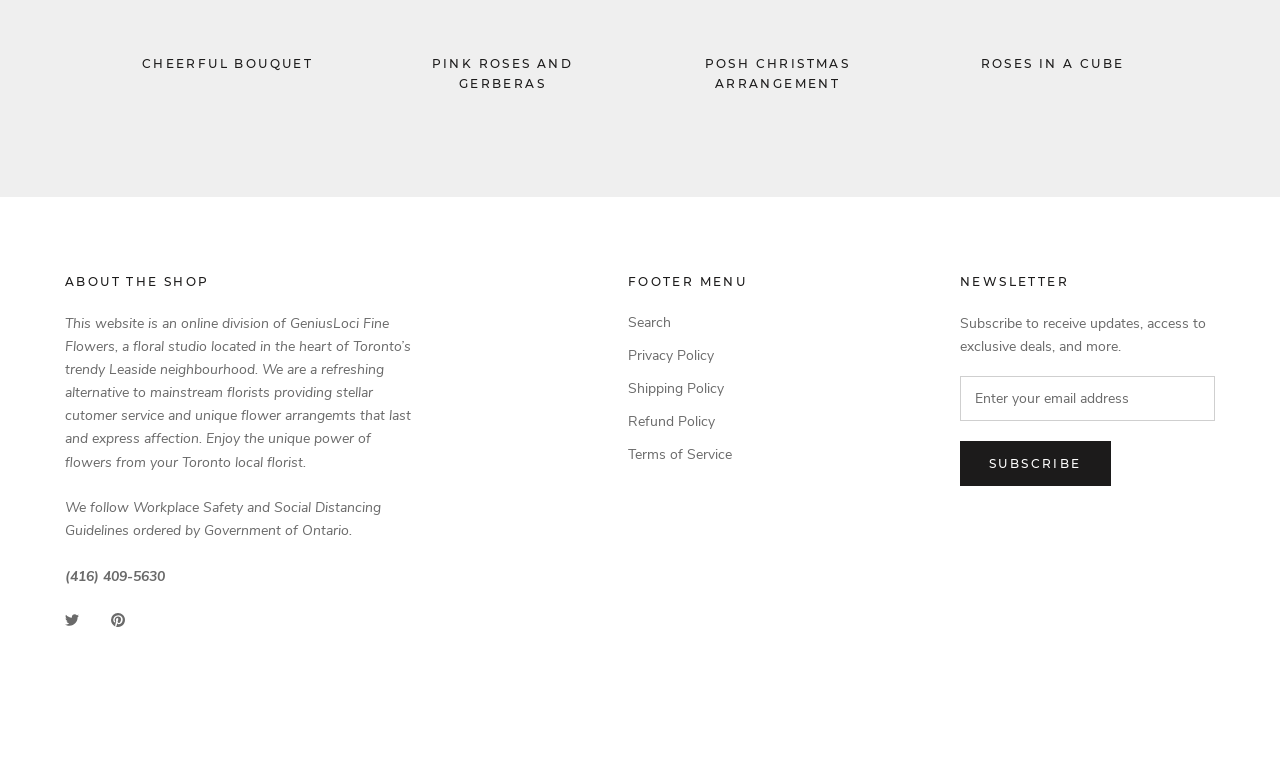Please answer the following question as detailed as possible based on the image: 
What is the name of the floral studio?

The name of the floral studio can be found in the 'ABOUT THE SHOP' section, which mentions that the website is an online division of GeniusLoci Fine Flowers, a floral studio located in Toronto.